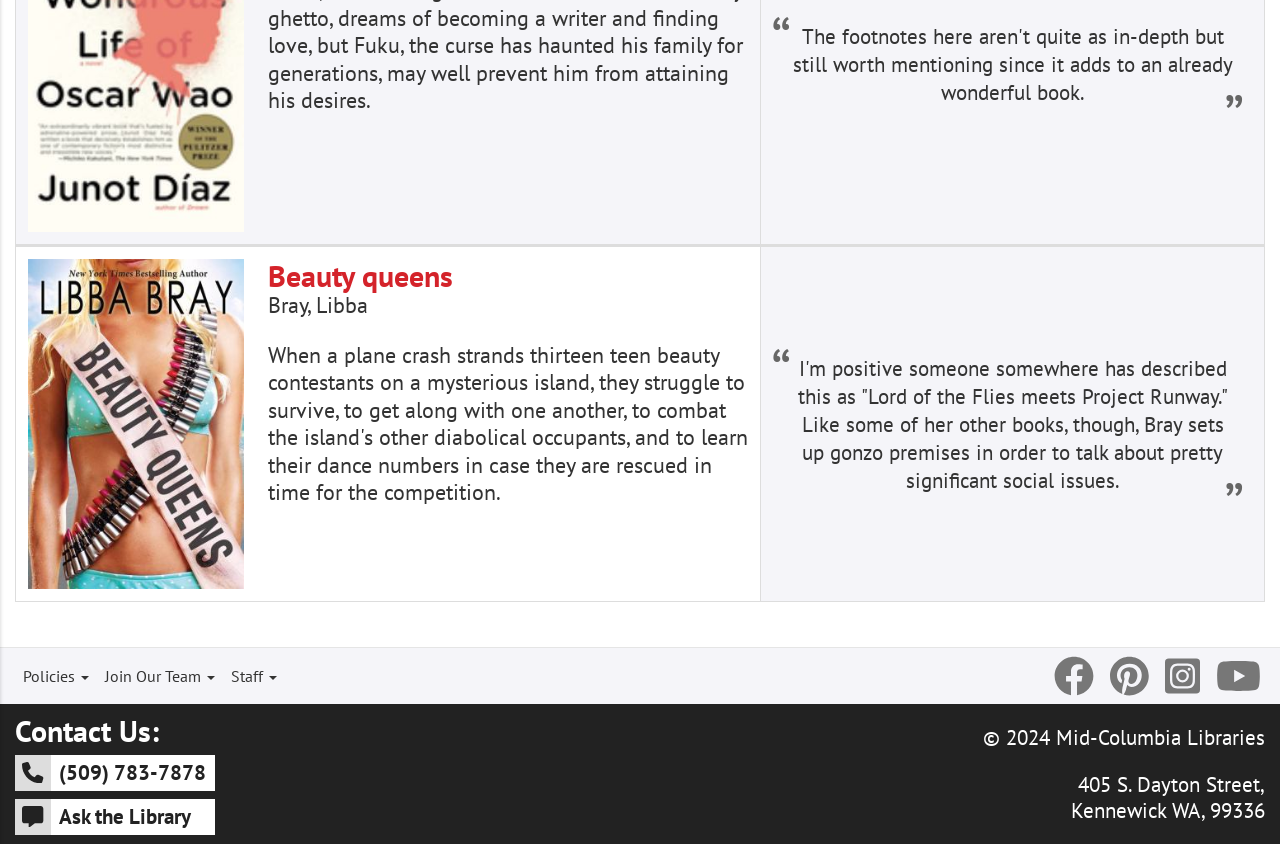Please provide the bounding box coordinates for the element that needs to be clicked to perform the instruction: "Click on the 'Beauty queens' link". The coordinates must consist of four float numbers between 0 and 1, formatted as [left, top, right, bottom].

[0.022, 0.307, 0.191, 0.698]